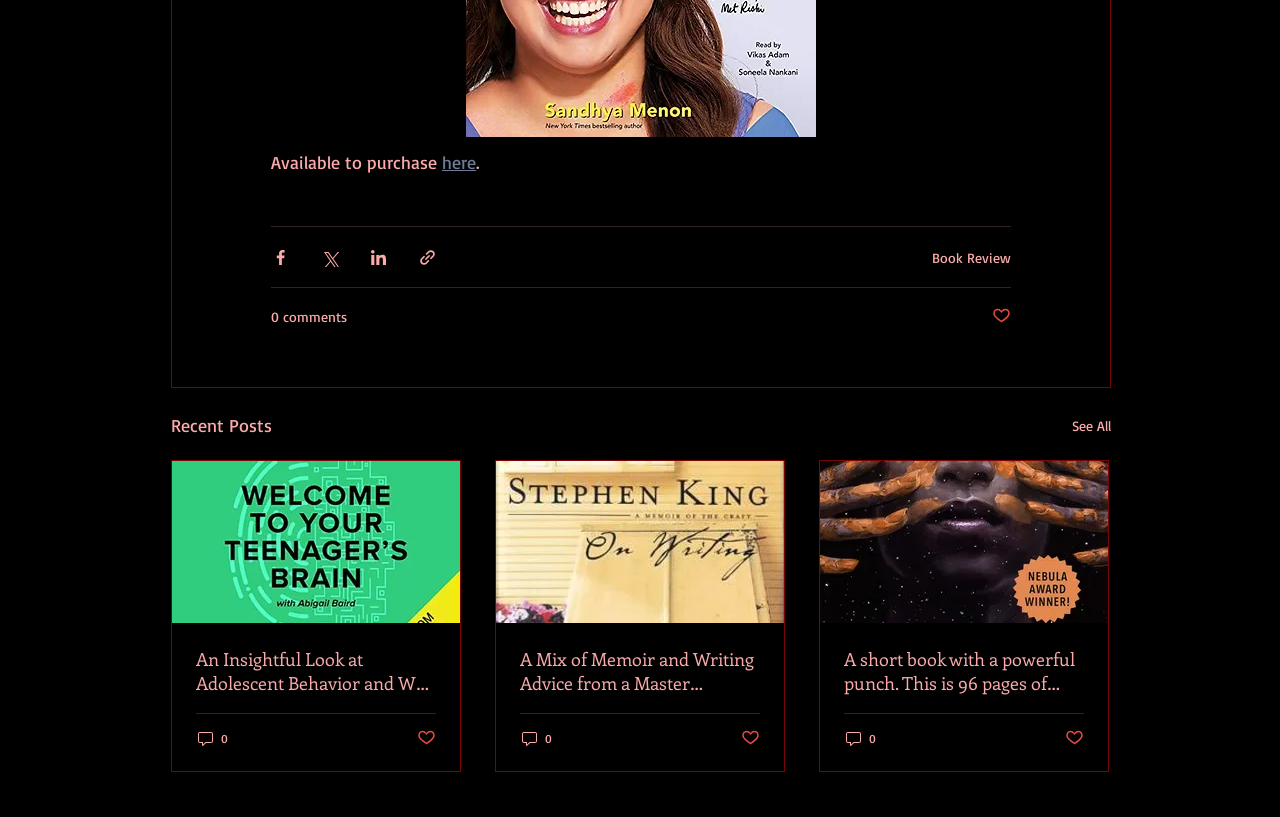Identify the coordinates of the bounding box for the element that must be clicked to accomplish the instruction: "Select currency".

None